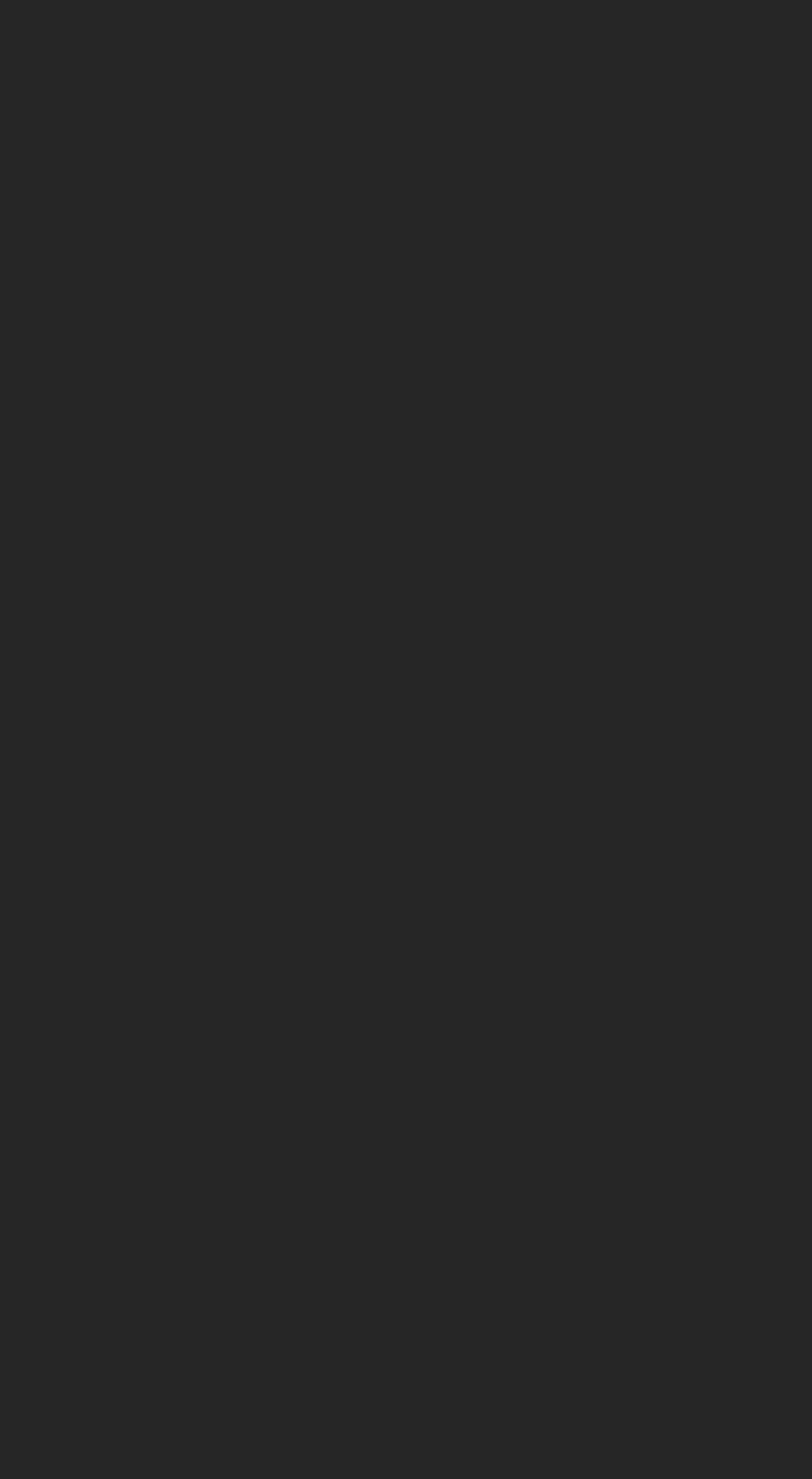Provide your answer in a single word or phrase: 
What is the name of the law firm?

Stevens DUI Lawyers